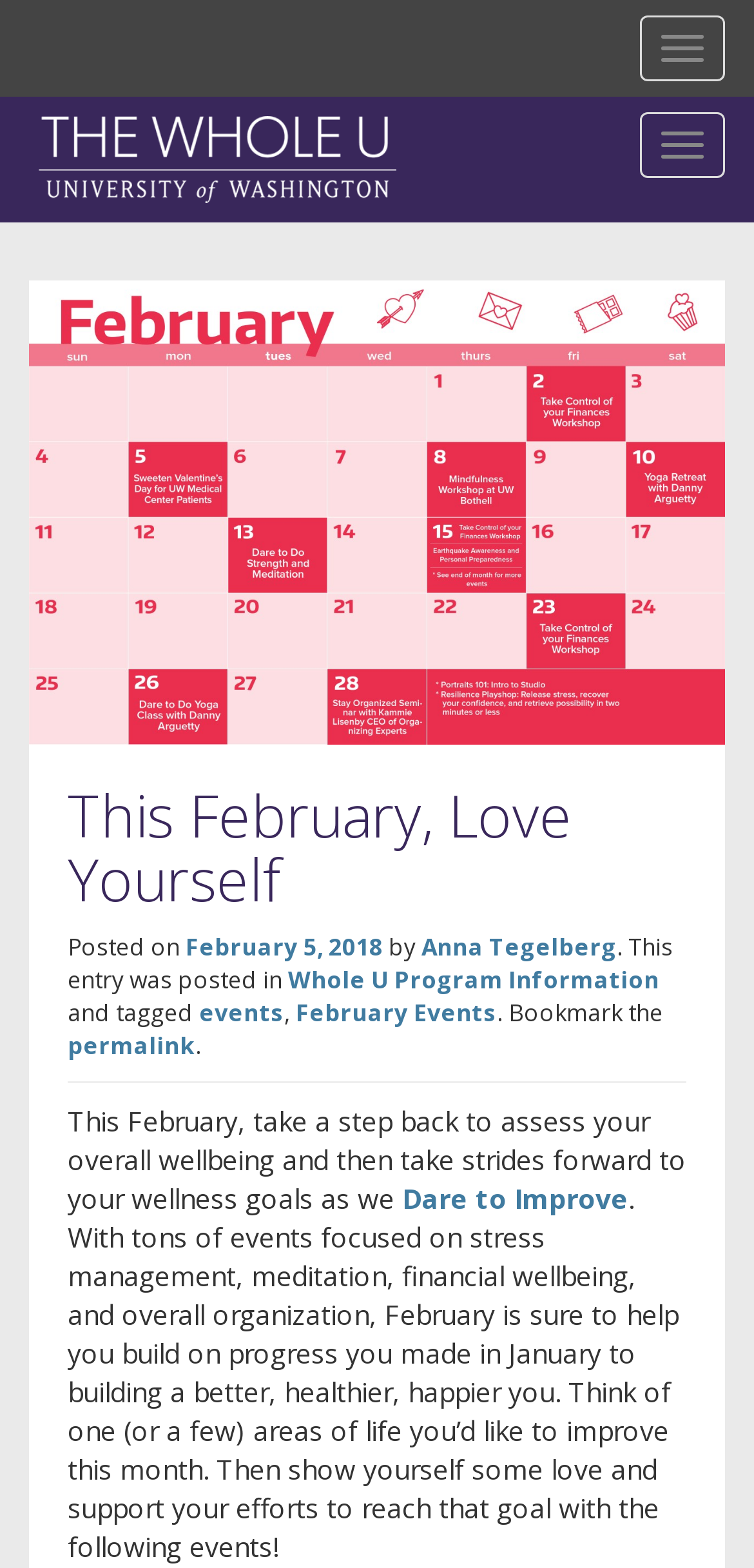Please respond in a single word or phrase: 
What is the focus of the events in February?

wellness goals